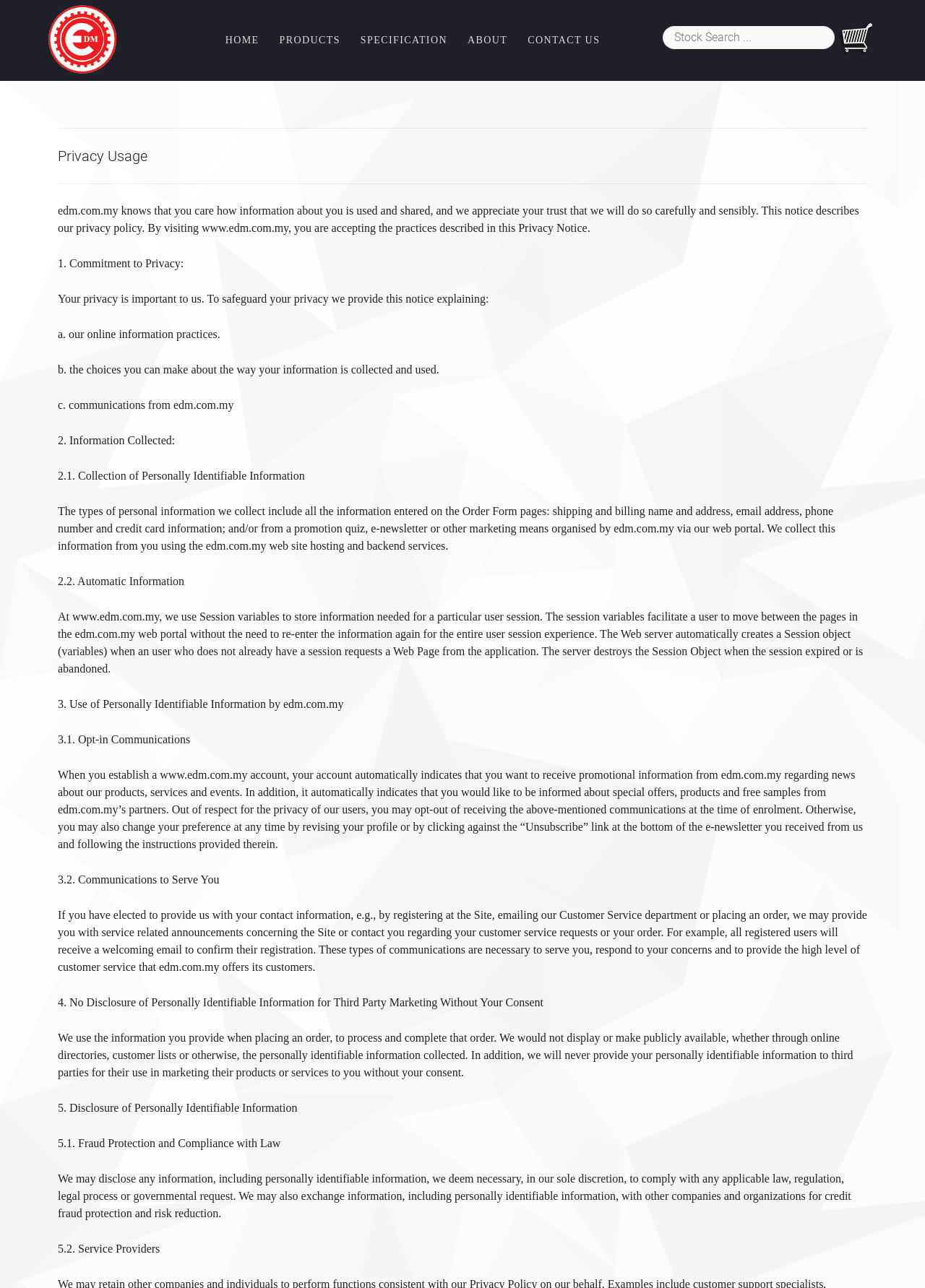Identify the bounding box for the UI element that is described as follows: "beacons".

None